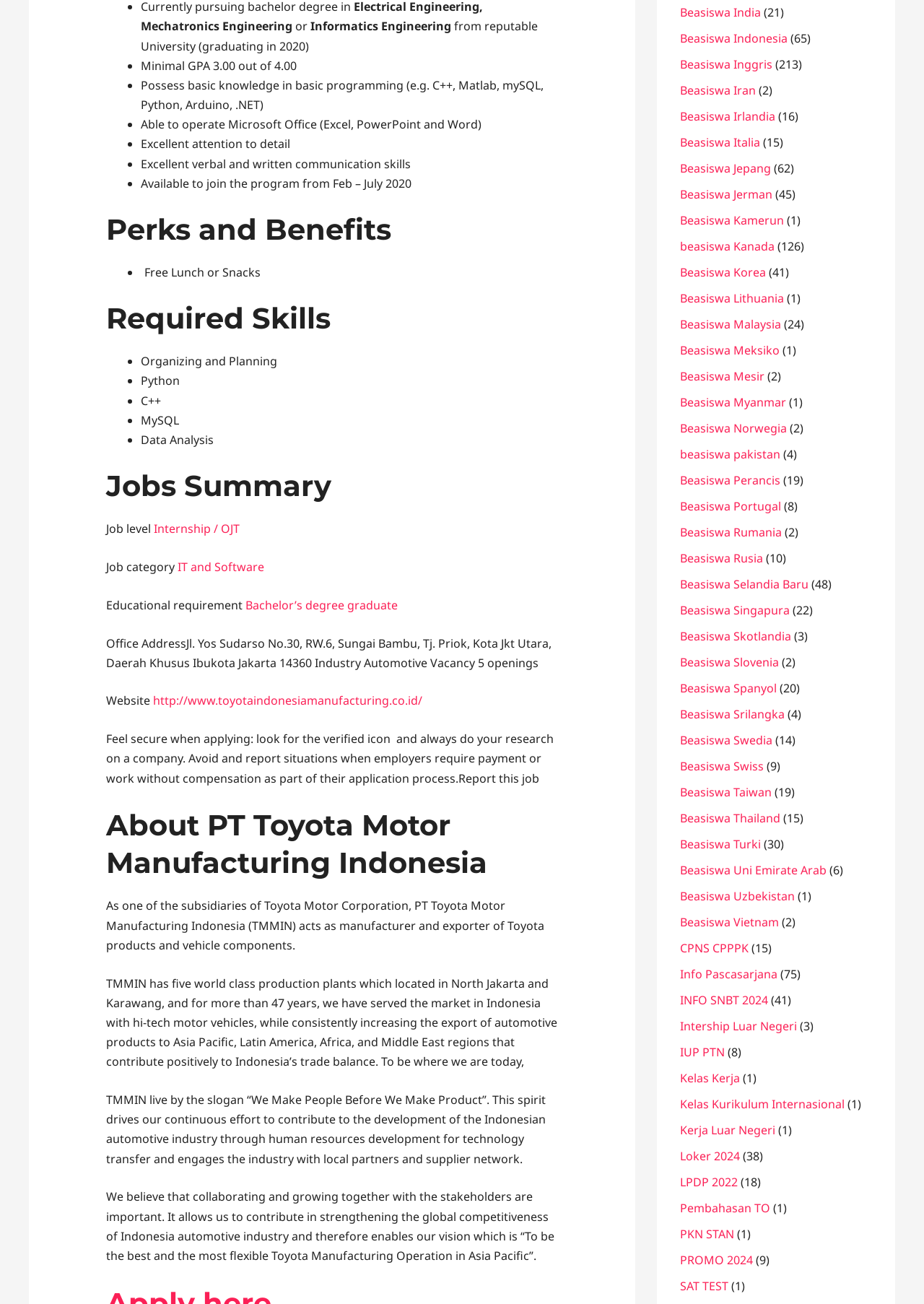Pinpoint the bounding box coordinates of the element to be clicked to execute the instruction: "Visit the 'http://www.toyotaindonesiamanufacturing.co.id/' website".

[0.165, 0.531, 0.457, 0.543]